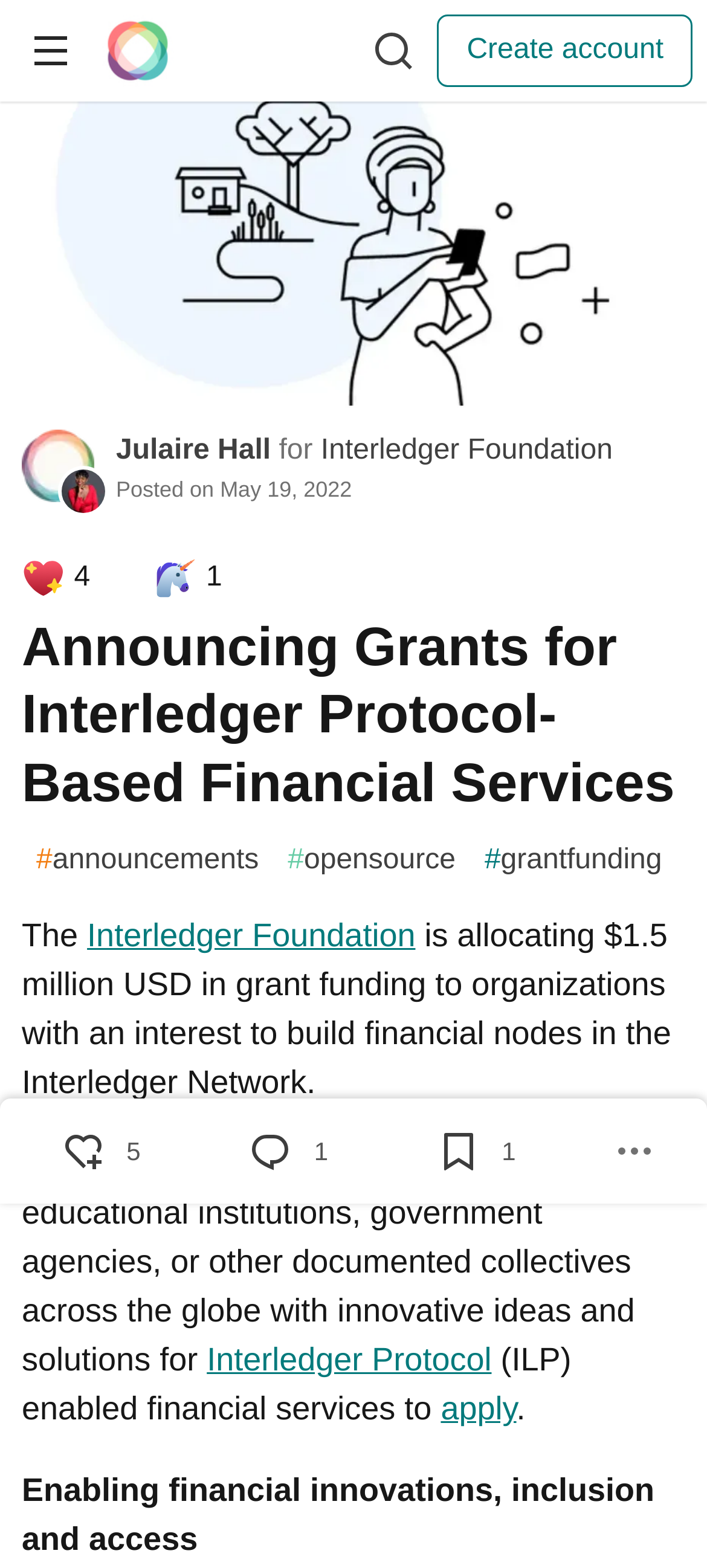Can you specify the bounding box coordinates of the area that needs to be clicked to fulfill the following instruction: "Create account"?

[0.619, 0.009, 0.979, 0.055]